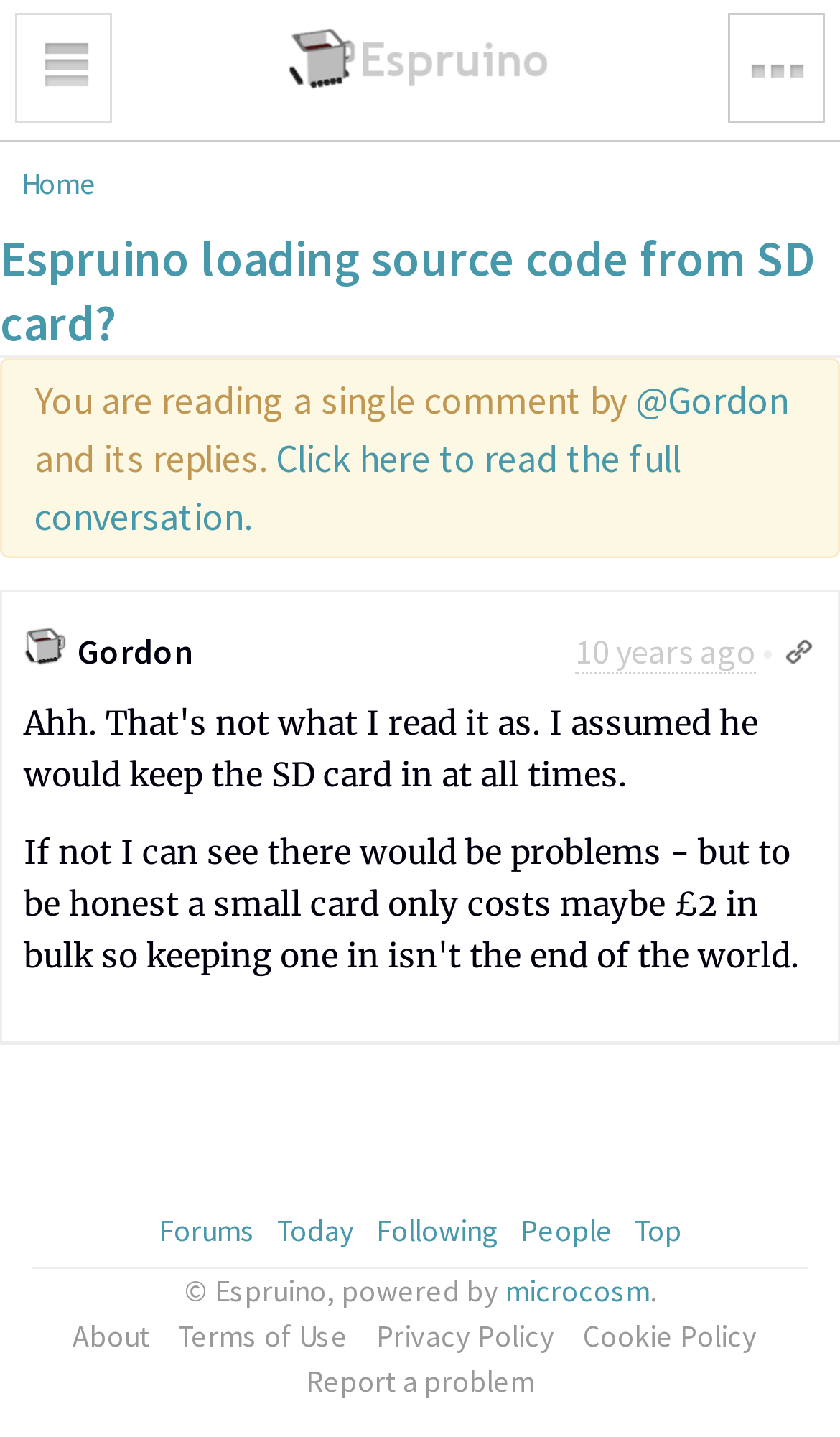What is the name of the platform powering Espruino?
Provide a well-explained and detailed answer to the question.

The name of the platform powering Espruino can be found in the text 'Espruino - Powered by Microcosm' which is located at the top of the webpage.